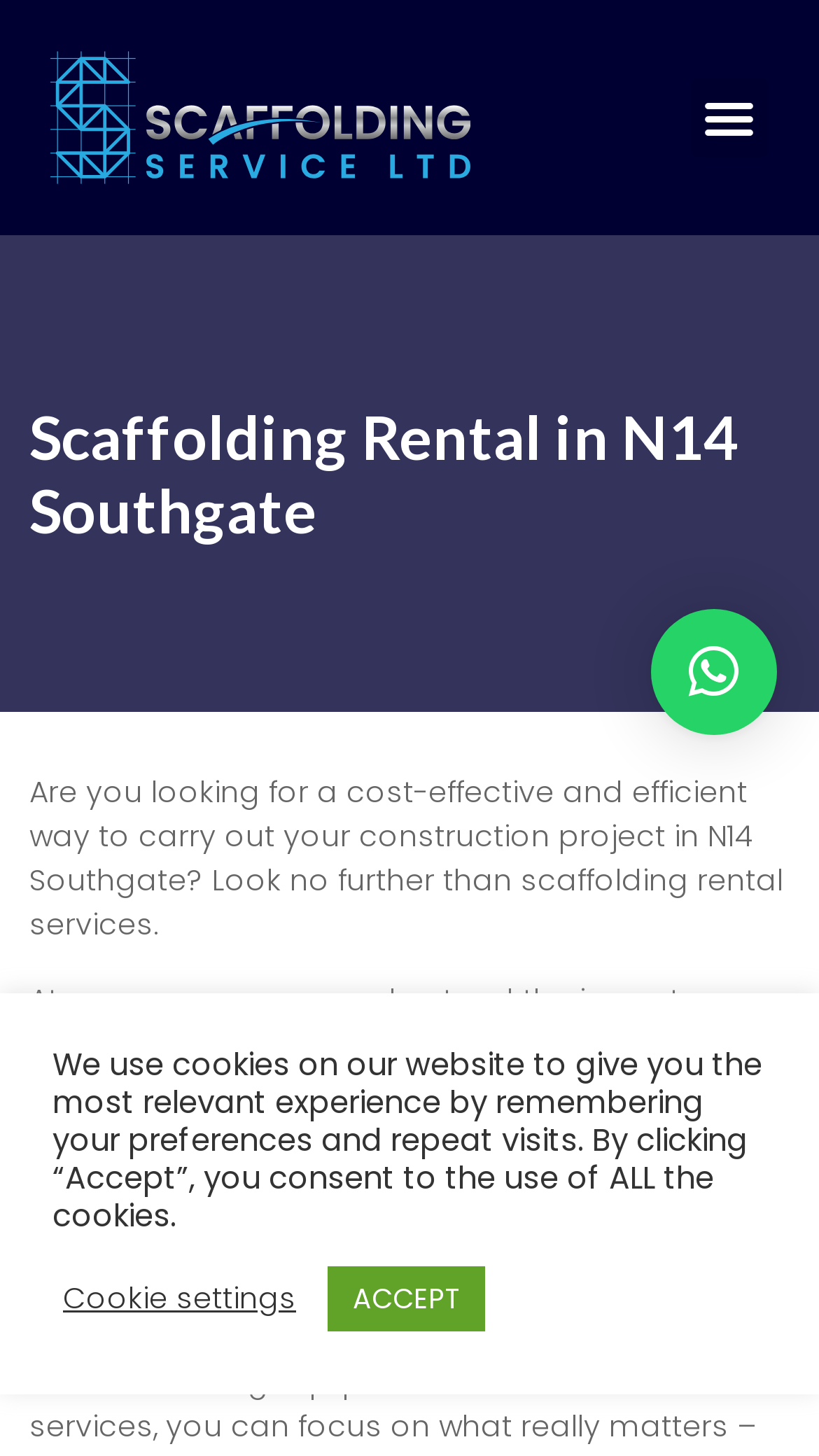What is the company's approach to construction projects?
Please provide a single word or phrase in response based on the screenshot.

Cost-effective and efficient